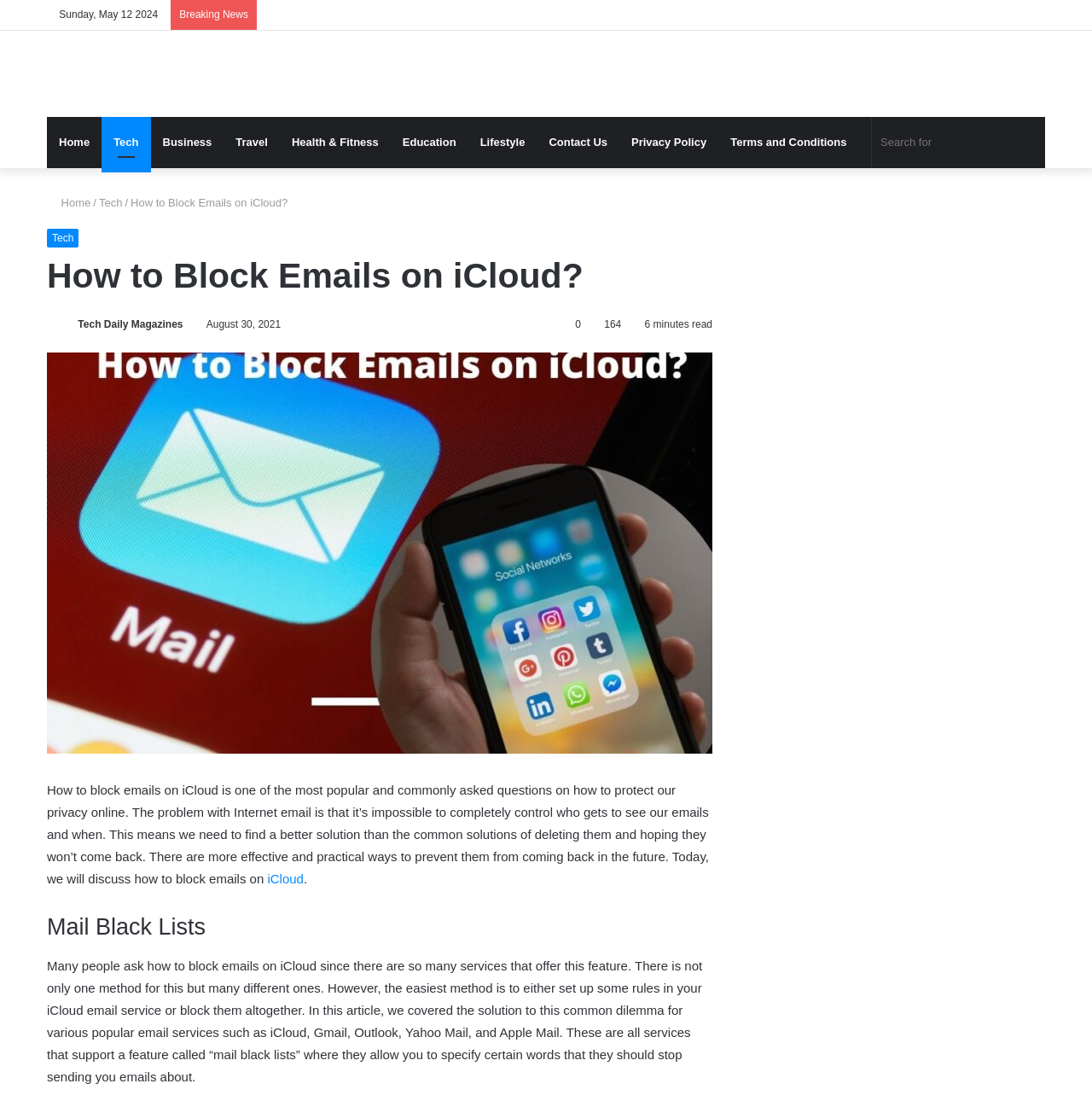Identify the bounding box for the element characterized by the following description: "Health & Fitness".

[0.256, 0.106, 0.358, 0.152]